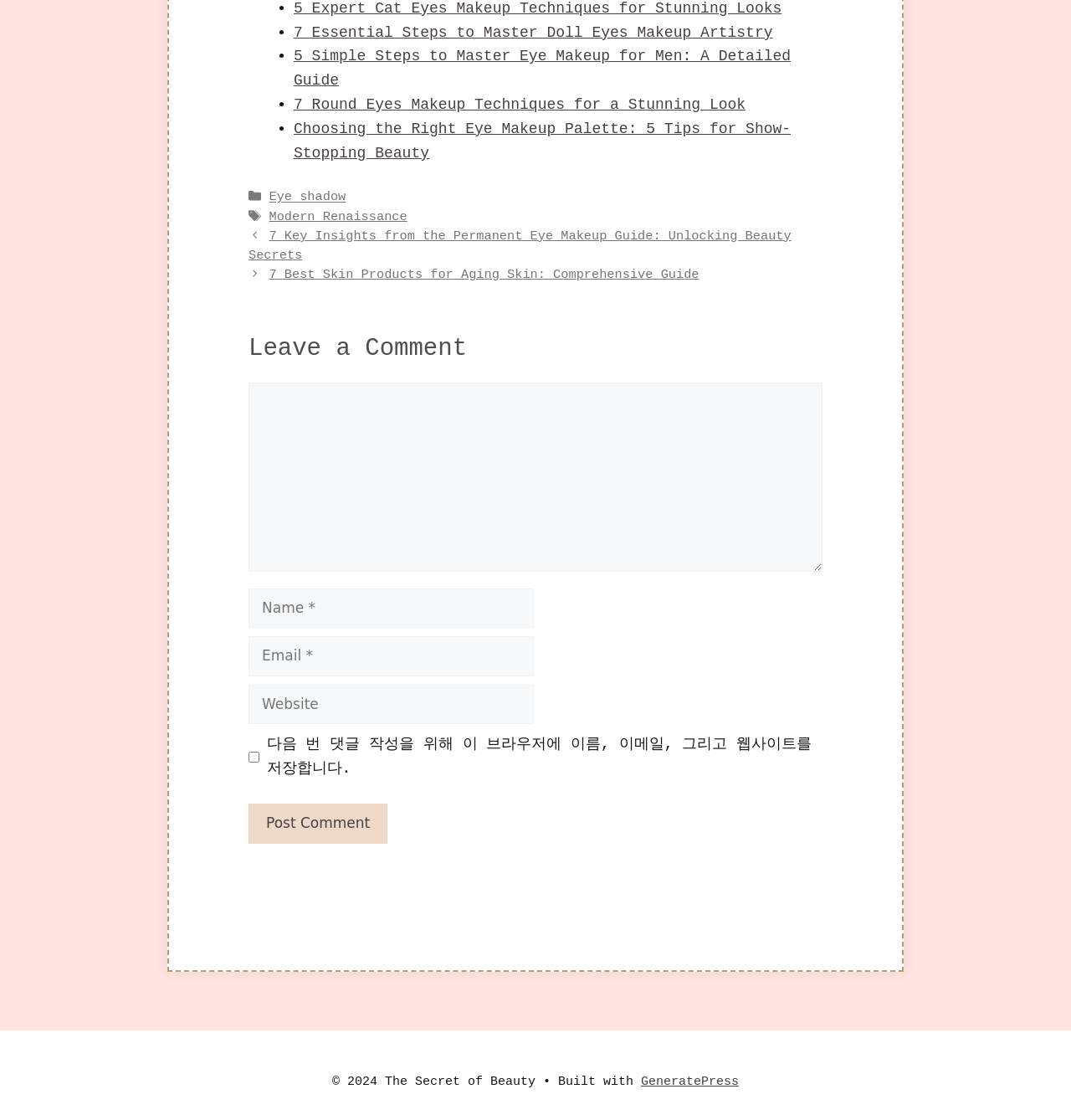Using the format (top-left x, top-left y, bottom-right x, bottom-right y), and given the element description, identify the bounding box coordinates within the screenshot: göttingen

None